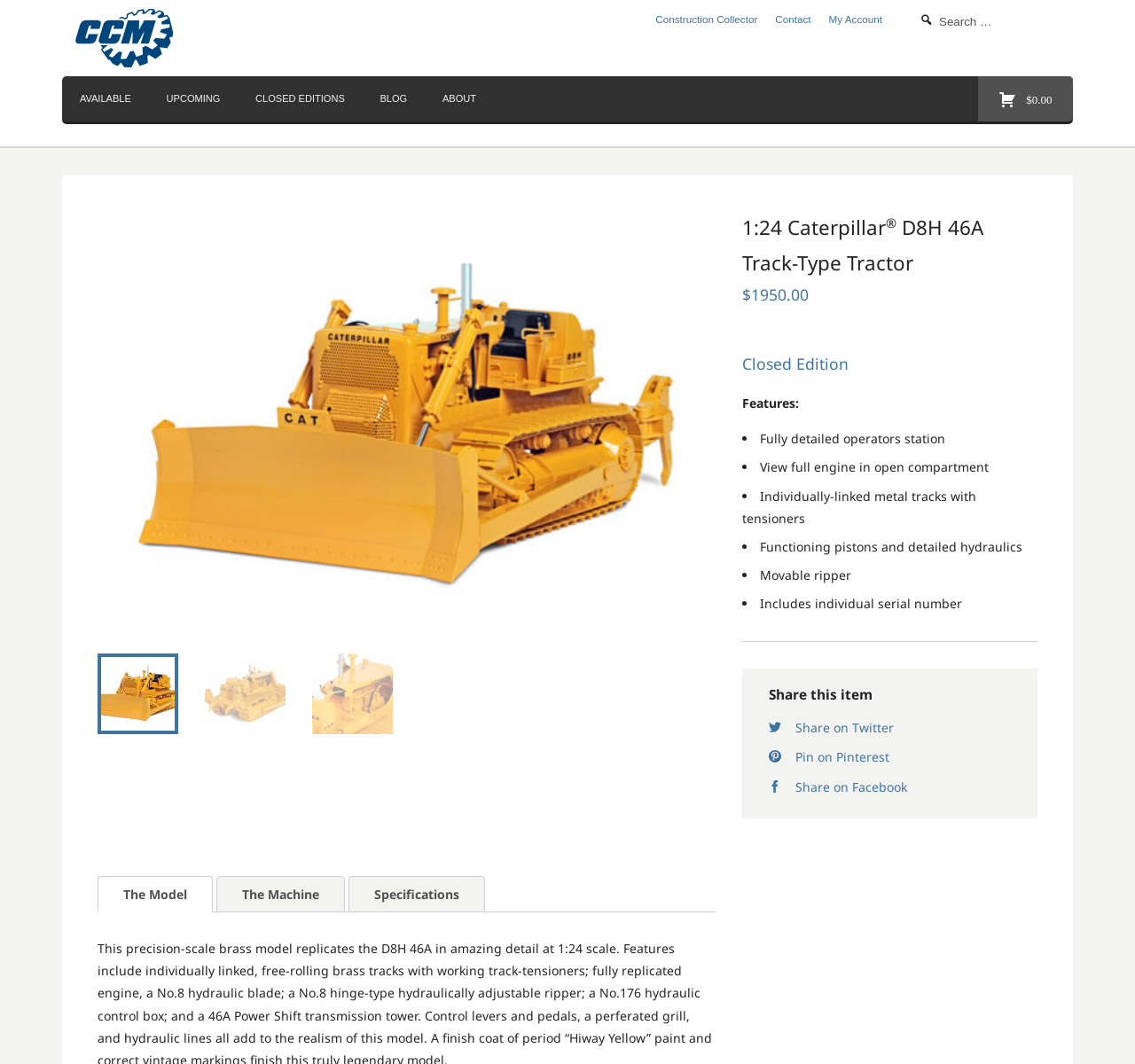Please identify the bounding box coordinates for the region that you need to click to follow this instruction: "Search for something".

[0.809, 0.008, 0.934, 0.032]